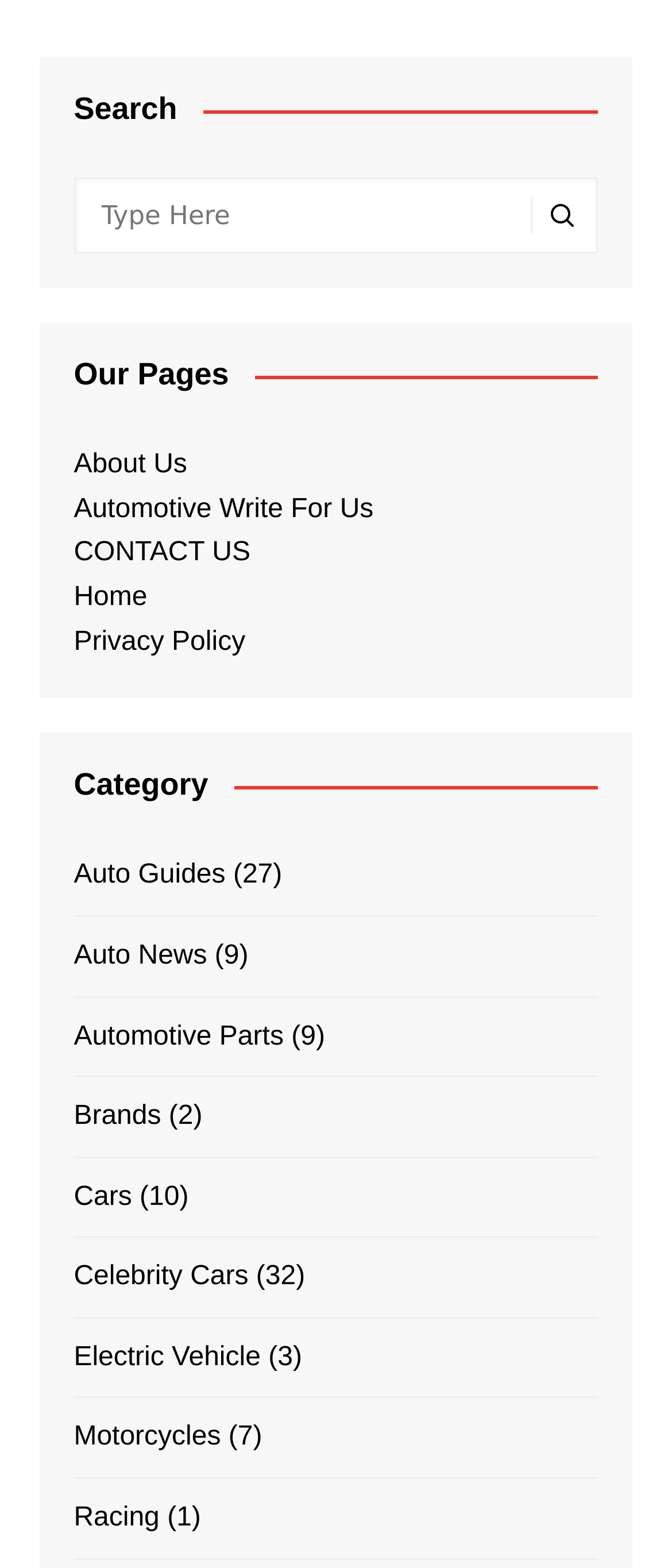Show me the bounding box coordinates of the clickable region to achieve the task as per the instruction: "Go to About Us page".

[0.11, 0.287, 0.278, 0.306]